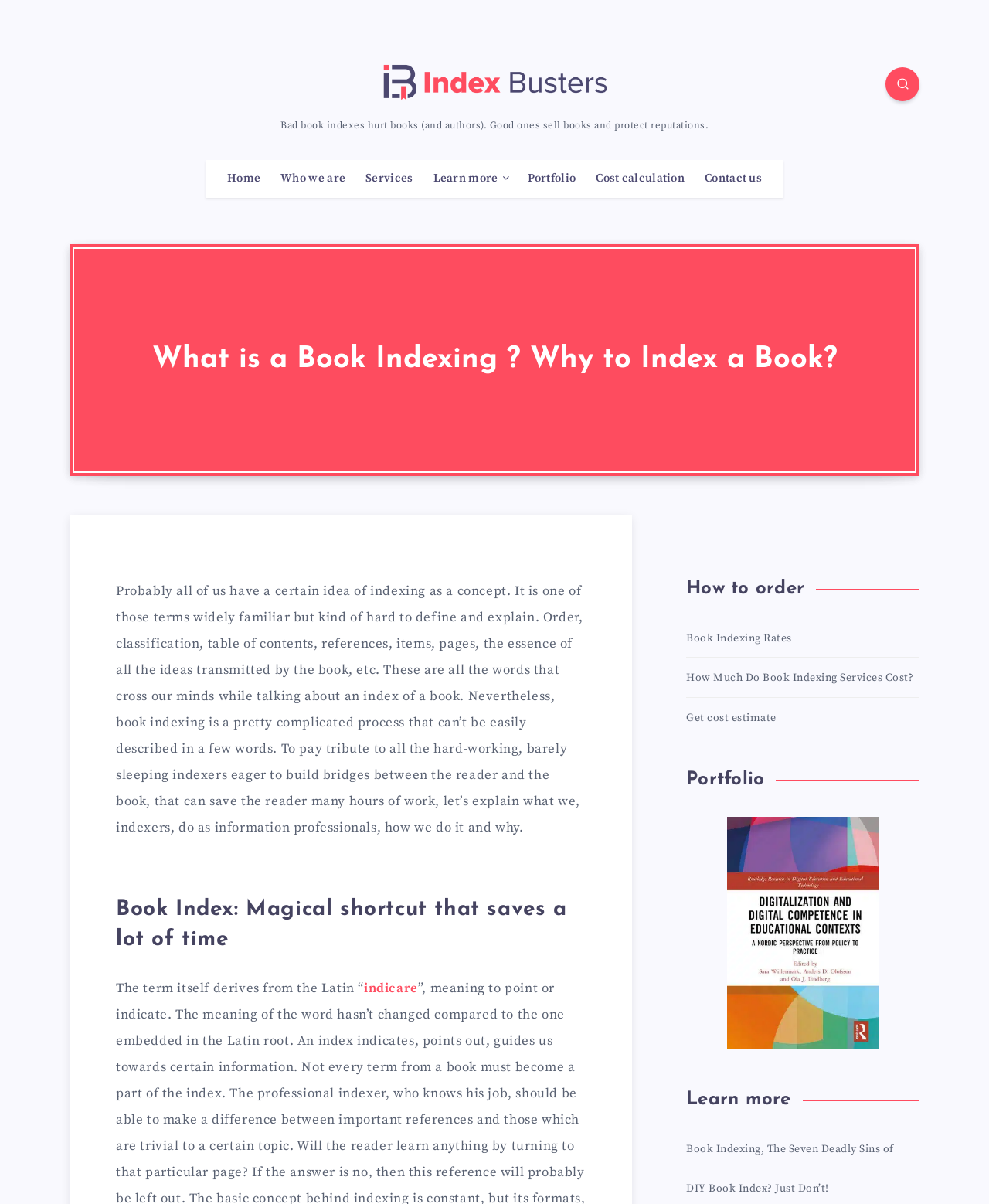Please identify the bounding box coordinates of the element that needs to be clicked to execute the following command: "Search for something". Provide the bounding box using four float numbers between 0 and 1, formatted as [left, top, right, bottom].

[0.895, 0.056, 0.93, 0.084]